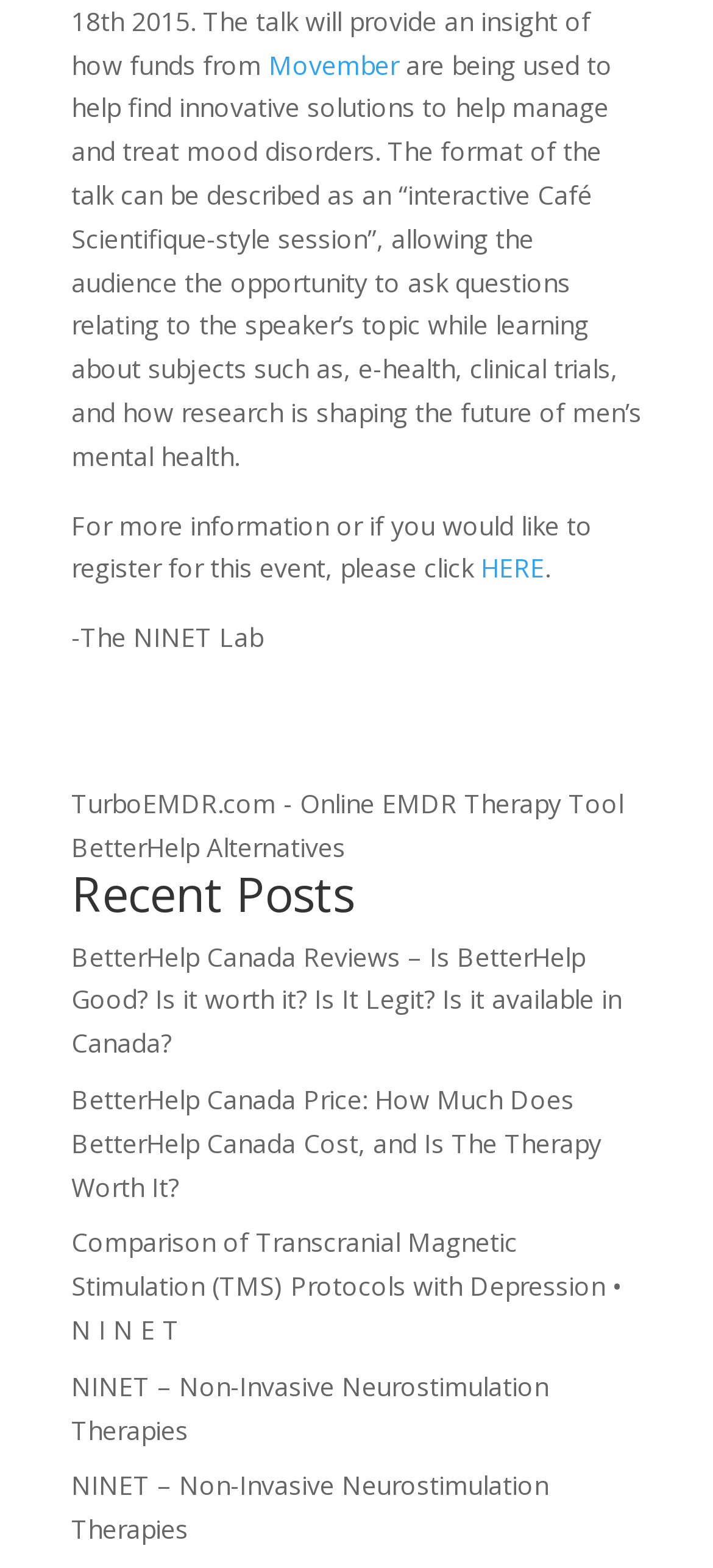Using the image as a reference, answer the following question in as much detail as possible:
What is the format of the talk?

The format of the talk can be determined by reading the StaticText element with the description 'The format of the talk can be described as an “interactive Café Scientifique-style session”'. This text explicitly states the format of the talk.